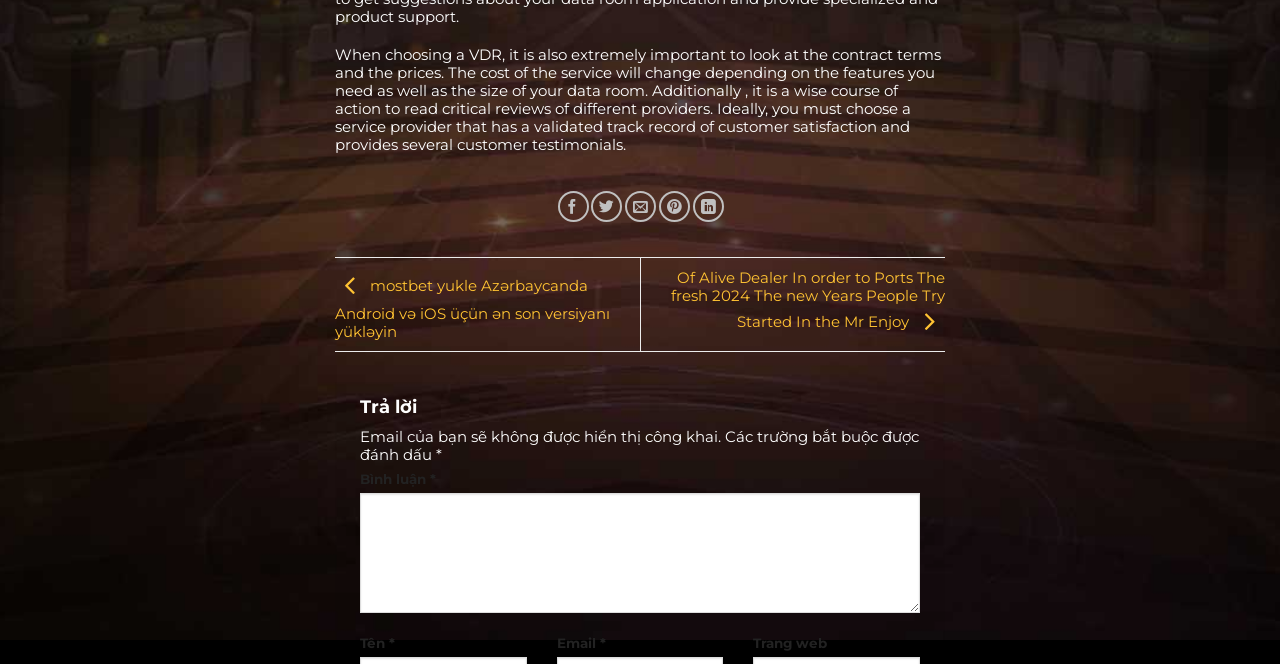Show the bounding box coordinates for the HTML element described as: "aria-label="Go to top"".

[0.955, 0.895, 0.983, 0.95]